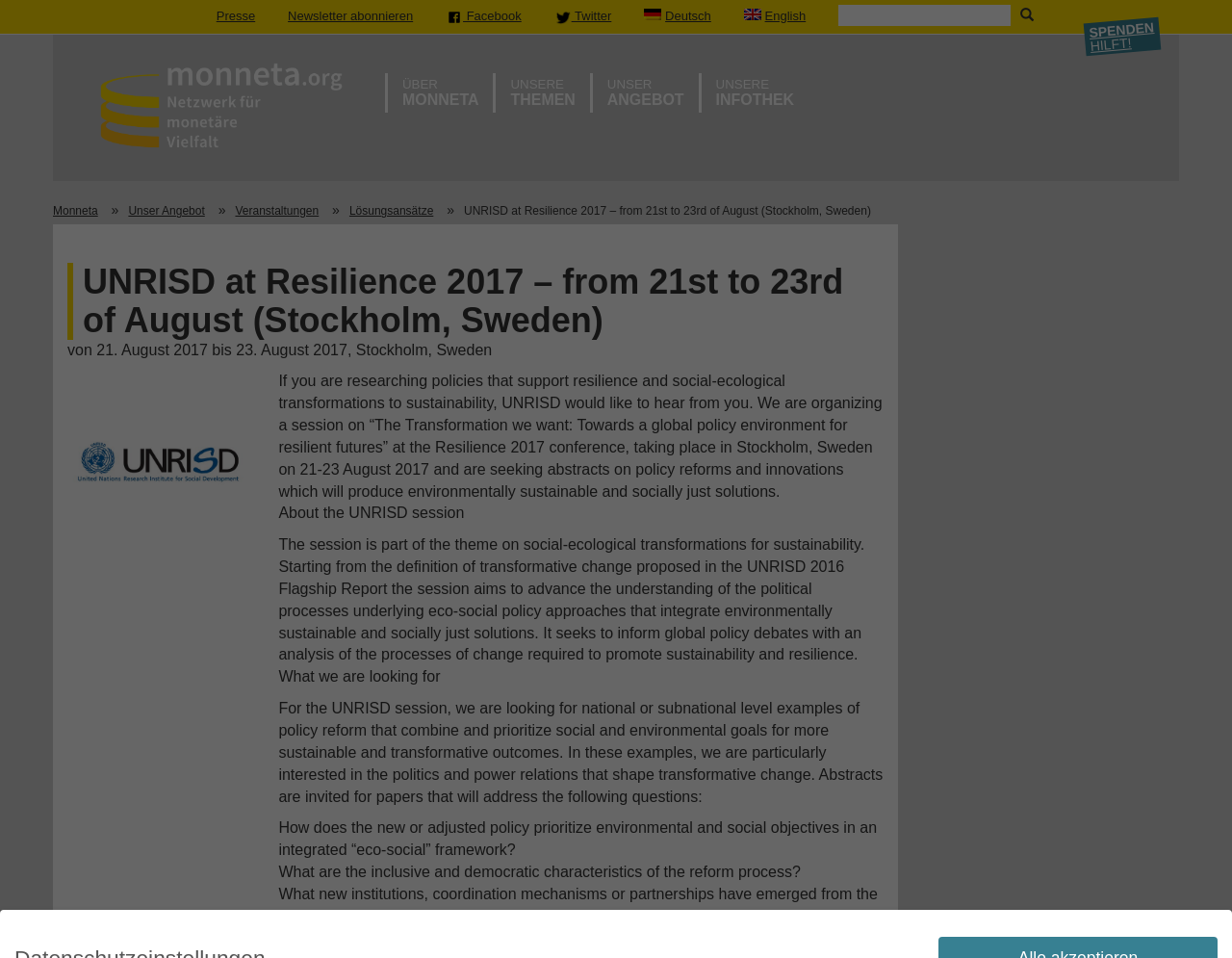Respond concisely with one word or phrase to the following query:
What is the event location?

Stockholm, Sweden